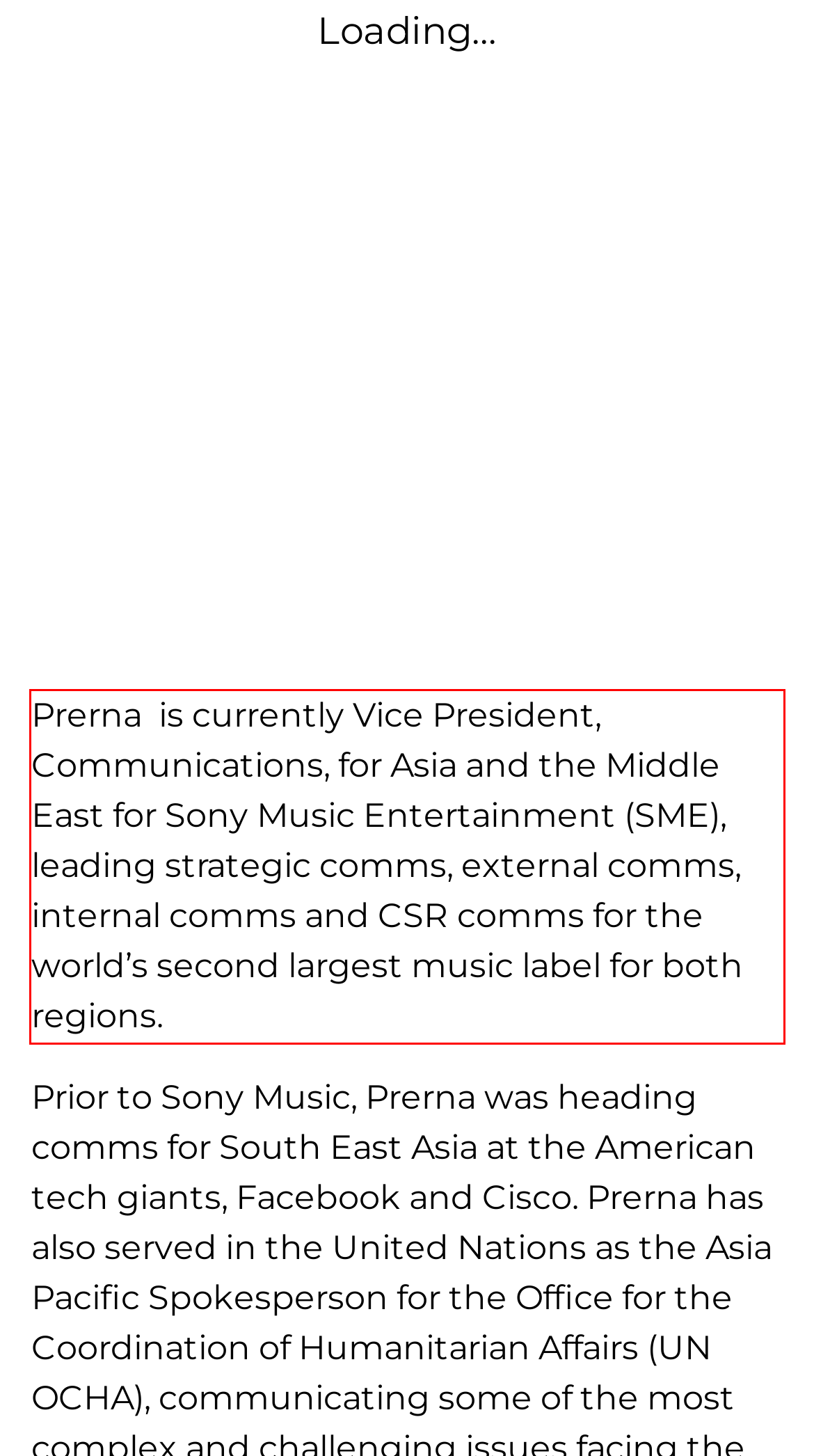Please recognize and transcribe the text located inside the red bounding box in the webpage image.

Prerna is currently Vice President, Communications, for Asia and the Middle East for Sony Music Entertainment (SME), leading strategic comms, external comms, internal comms and CSR comms for the world’s second largest music label for both regions.